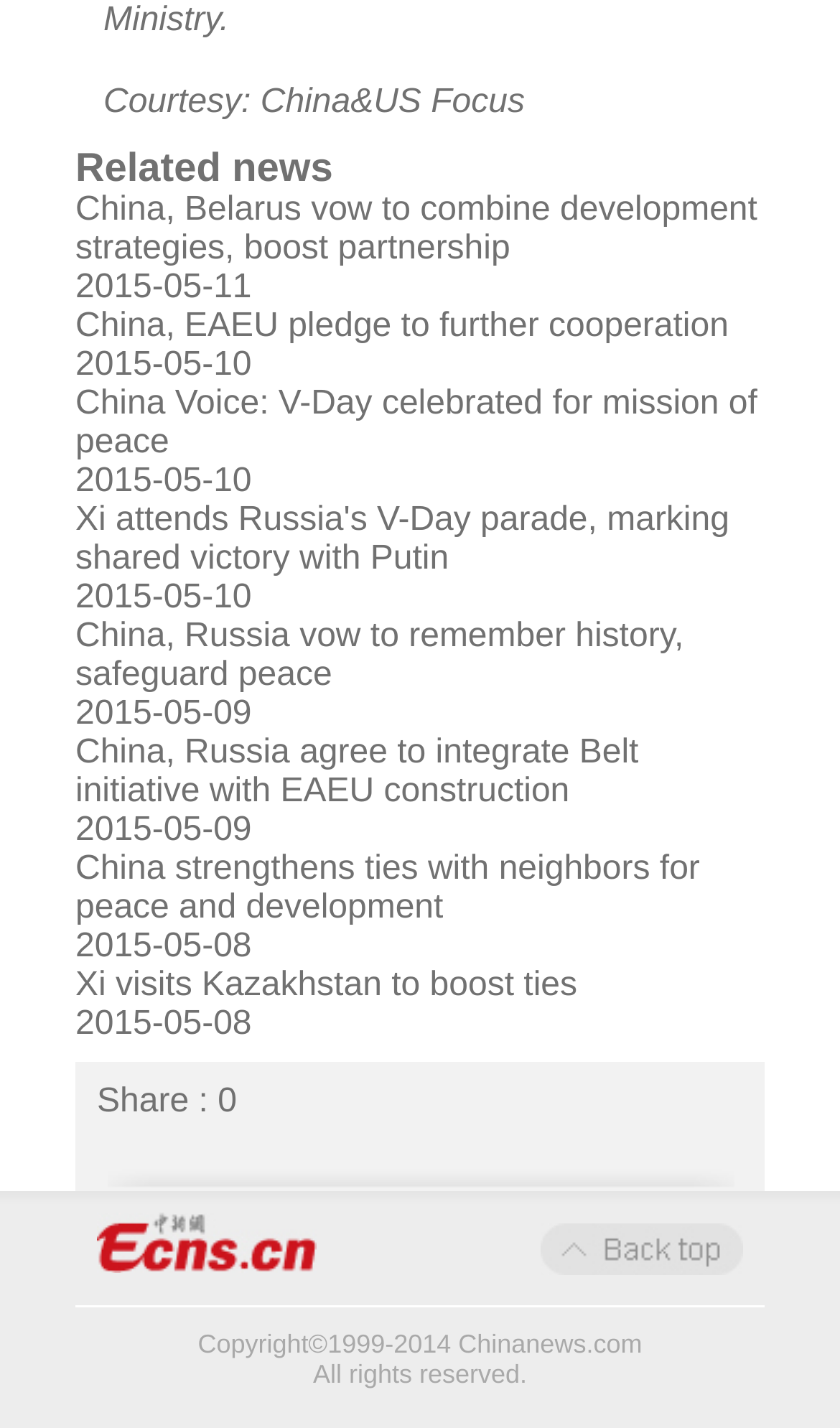Answer the question using only one word or a concise phrase: What is the date of the second news article?

2015-05-10